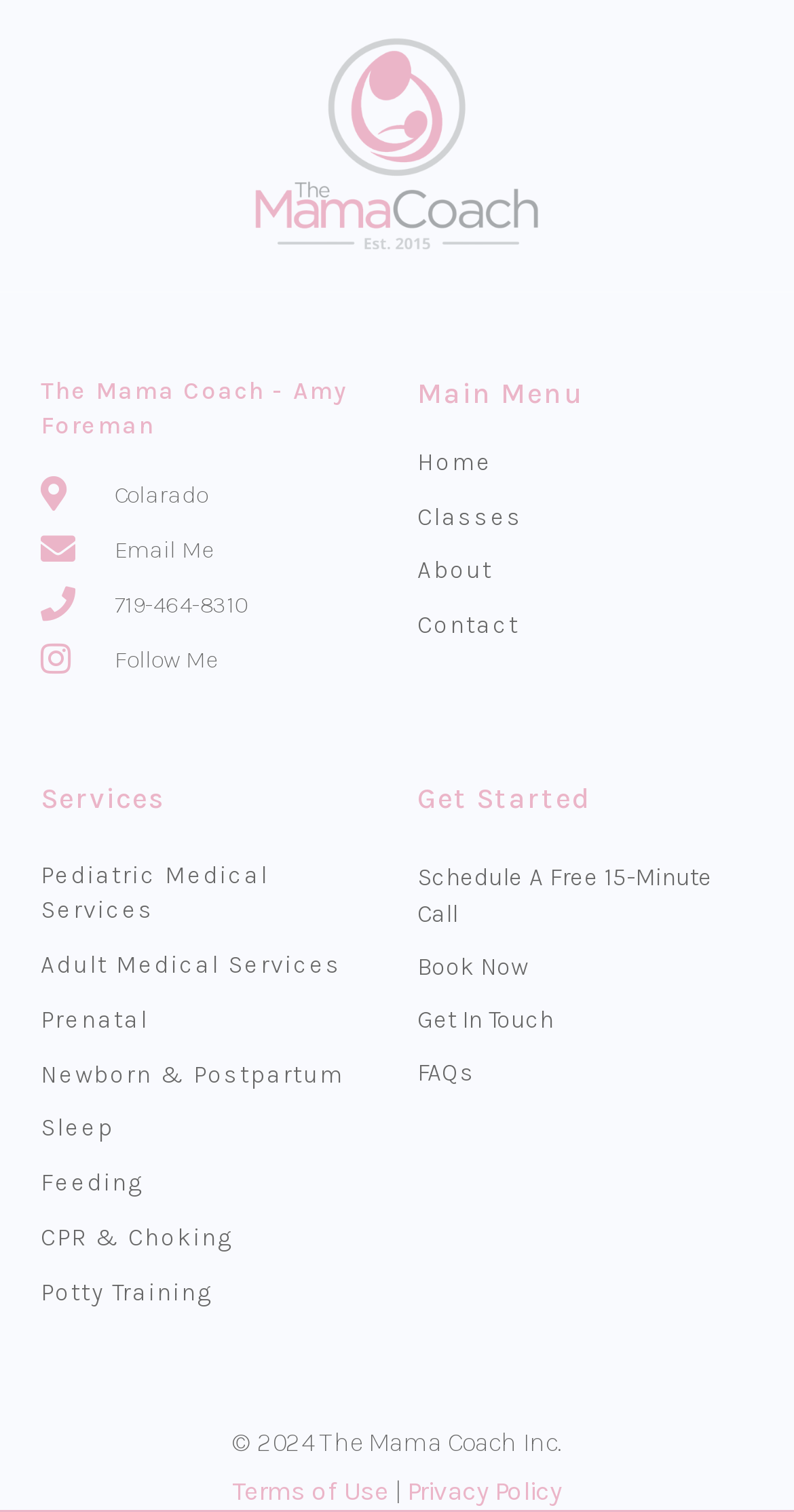Please specify the bounding box coordinates of the area that should be clicked to accomplish the following instruction: "Get Started with a free 15-minute call". The coordinates should consist of four float numbers between 0 and 1, i.e., [left, top, right, bottom].

[0.526, 0.568, 0.949, 0.617]